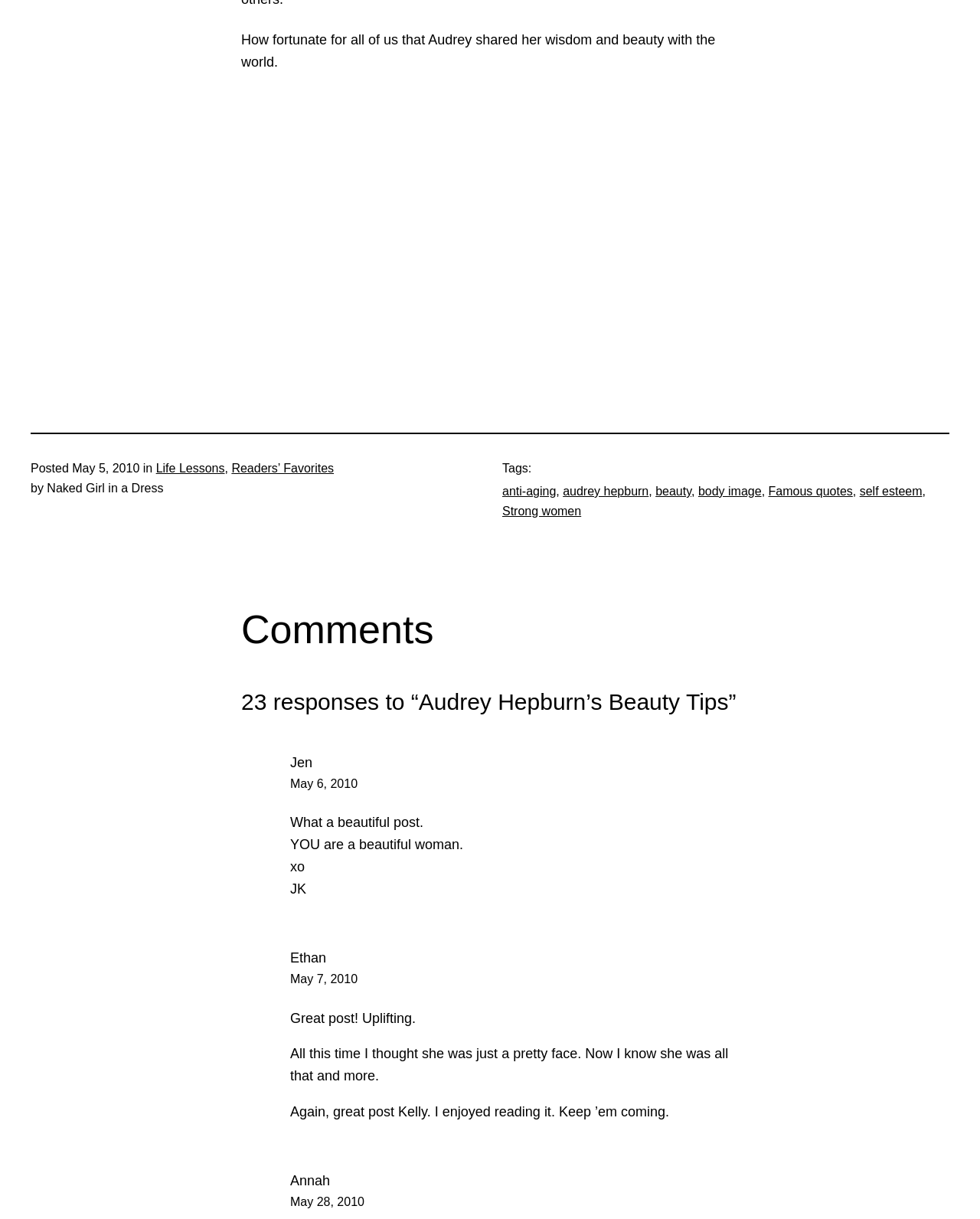Given the webpage screenshot, identify the bounding box of the UI element that matches this description: "Annah".

[0.296, 0.962, 0.337, 0.975]